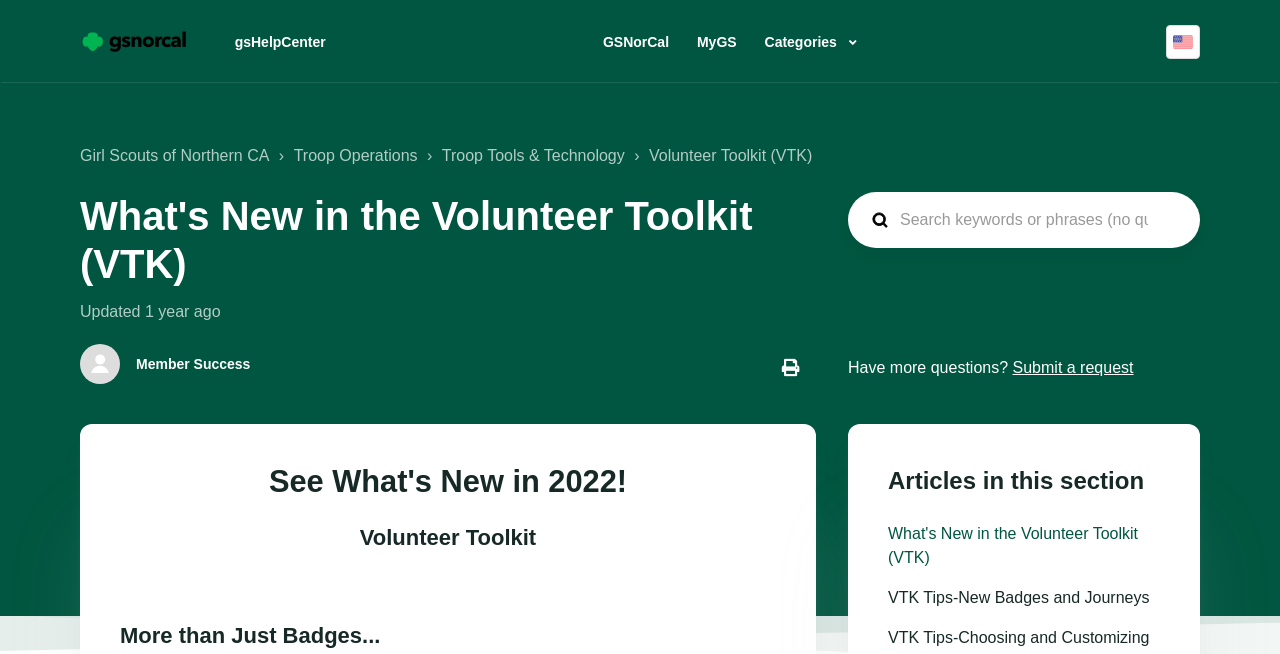Please identify the bounding box coordinates of the region to click in order to complete the given instruction: "Click the logo". The coordinates should be four float numbers between 0 and 1, i.e., [left, top, right, bottom].

[0.062, 0.044, 0.171, 0.084]